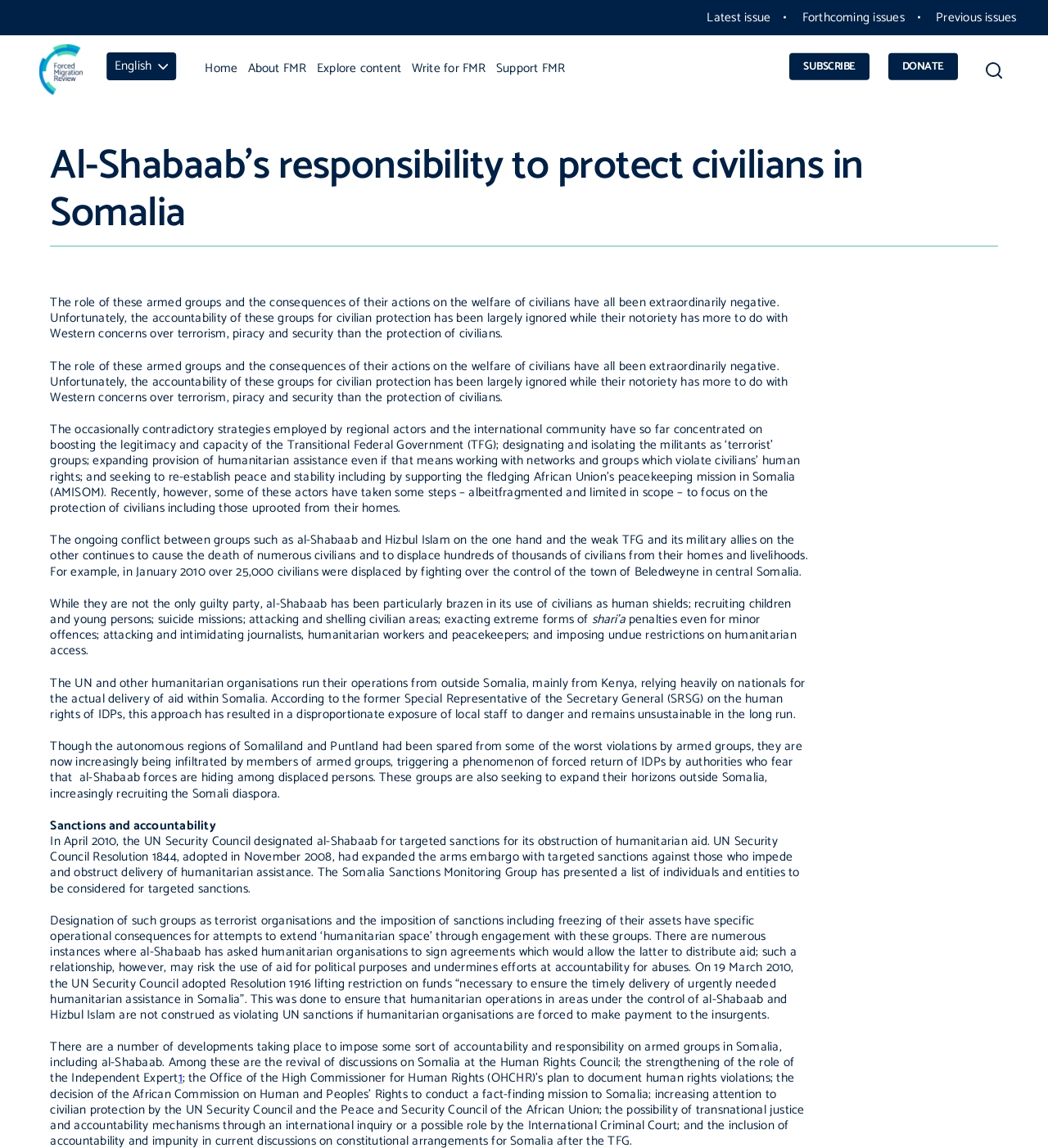Identify the bounding box coordinates of the part that should be clicked to carry out this instruction: "Click on the 'Latest issue' link".

[0.675, 0.006, 0.735, 0.024]